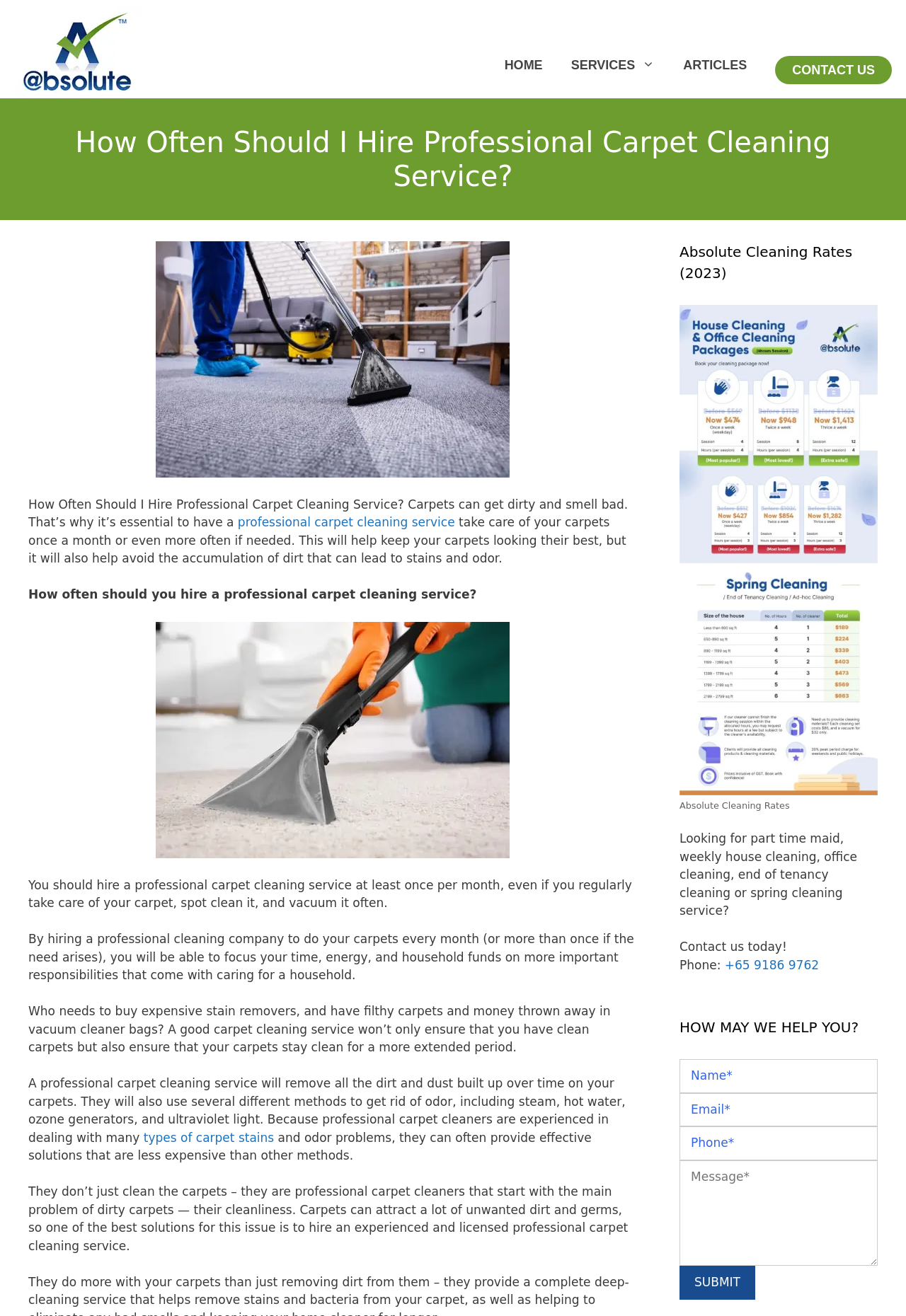Bounding box coordinates are specified in the format (top-left x, top-left y, bottom-right x, bottom-right y). All values are floating point numbers bounded between 0 and 1. Please provide the bounding box coordinate of the region this sentence describes: SERVICES

[0.615, 0.031, 0.739, 0.068]